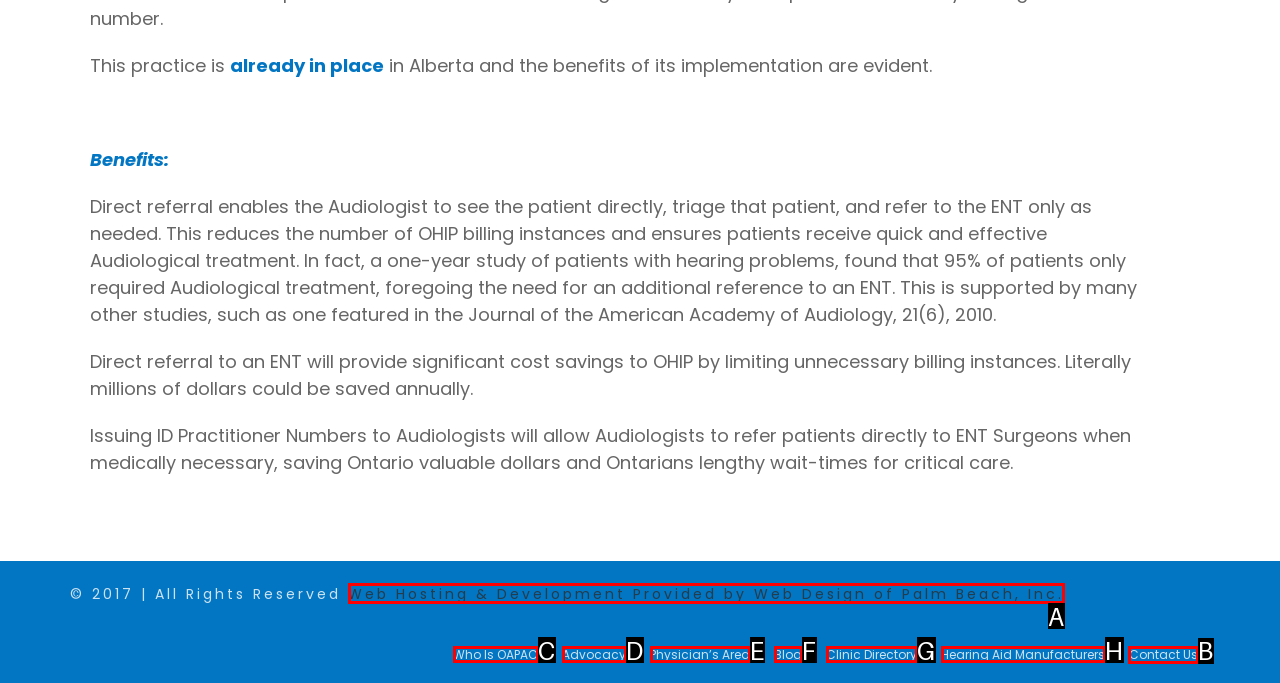Identify the correct UI element to click on to achieve the following task: Contact 'Us' Respond with the corresponding letter from the given choices.

B